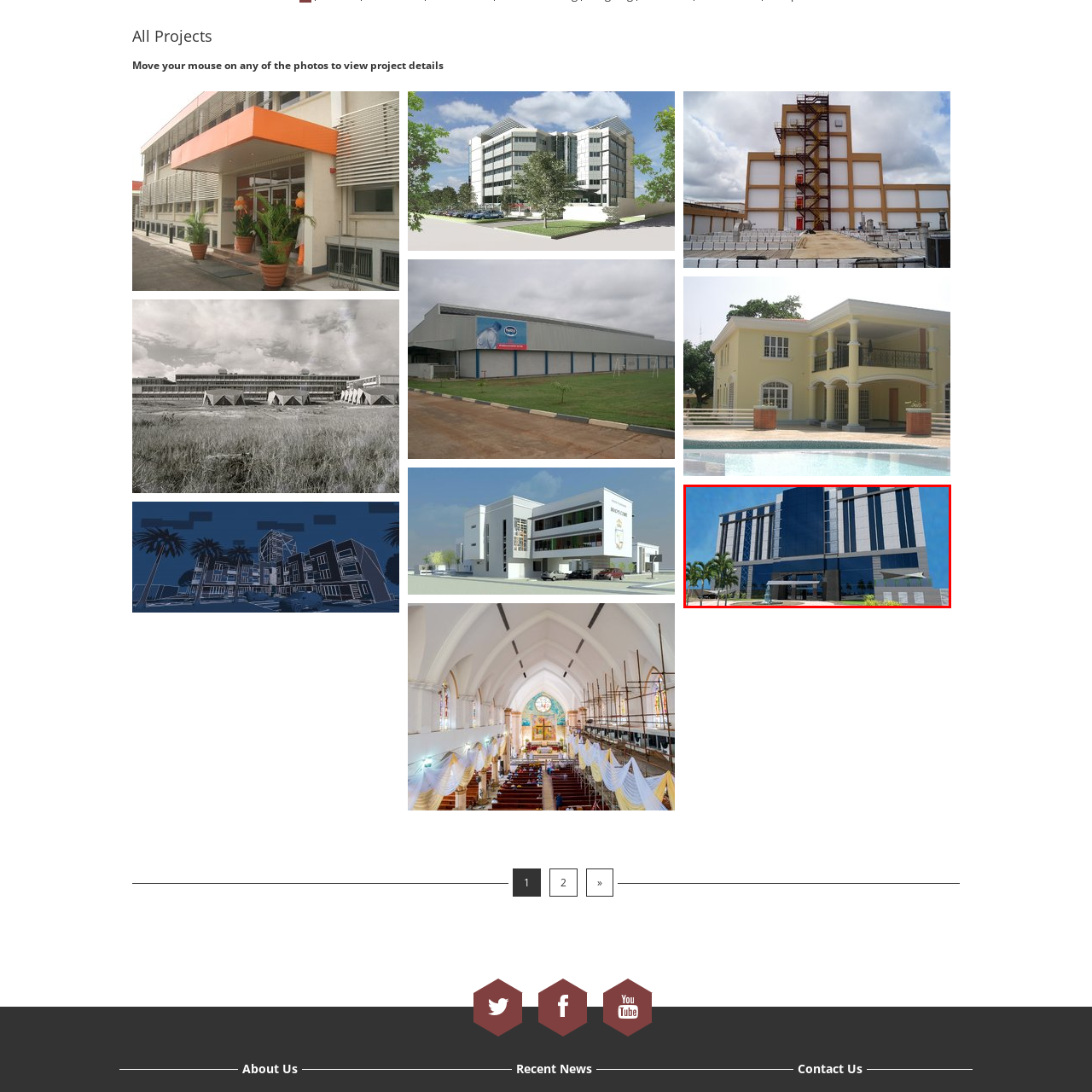Focus on the image outlined in red and offer a detailed answer to the question below, relying on the visual elements in the image:
What is the architectural style of the hotel?

The caption describes the hotel's façade as featuring a sleek design with large glass windows and a polished exterior, reflecting a contemporary aesthetic. This description suggests that the architectural style of the hotel is modern.